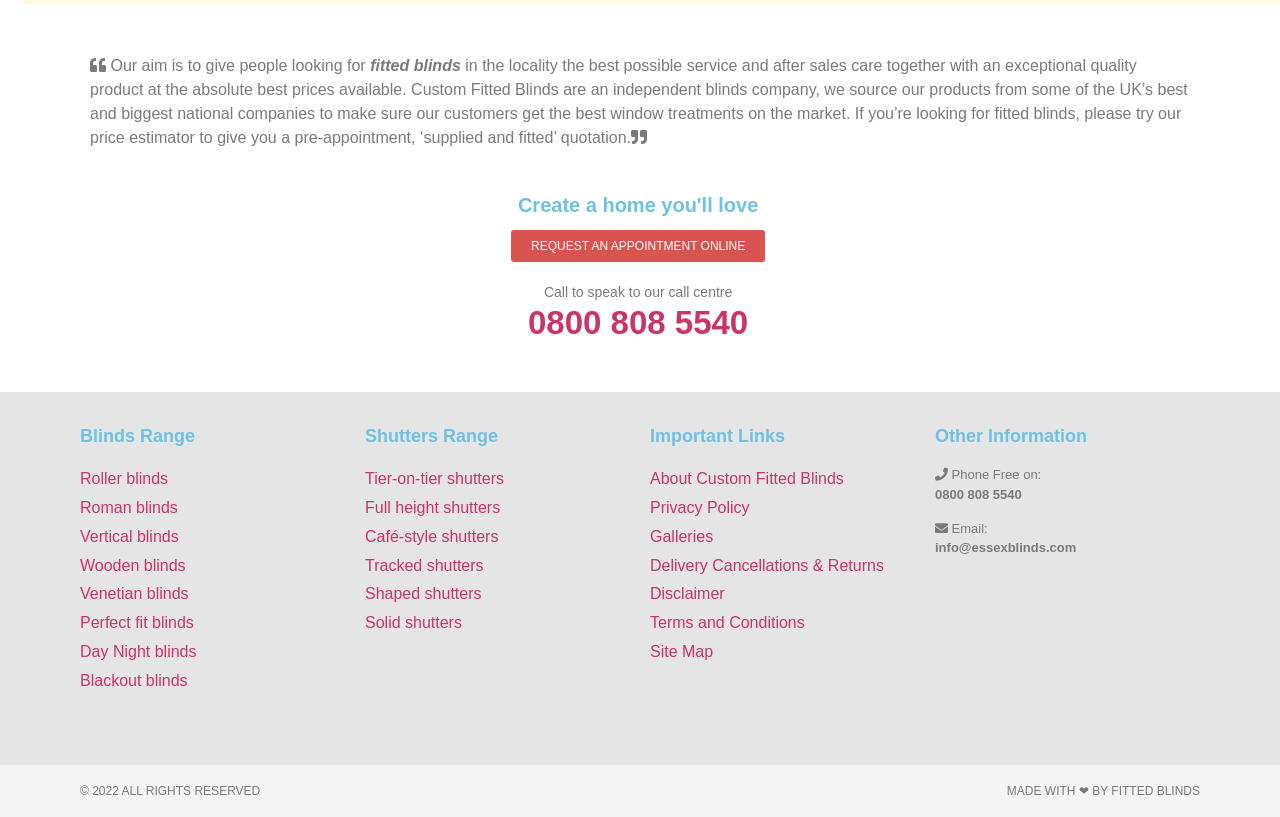What is the company's website?
Please provide a comprehensive and detailed answer to the question.

The company's website is Fitted Blinds, as mentioned in the link with bounding box coordinates [0.868, 0.96, 0.938, 0.977].